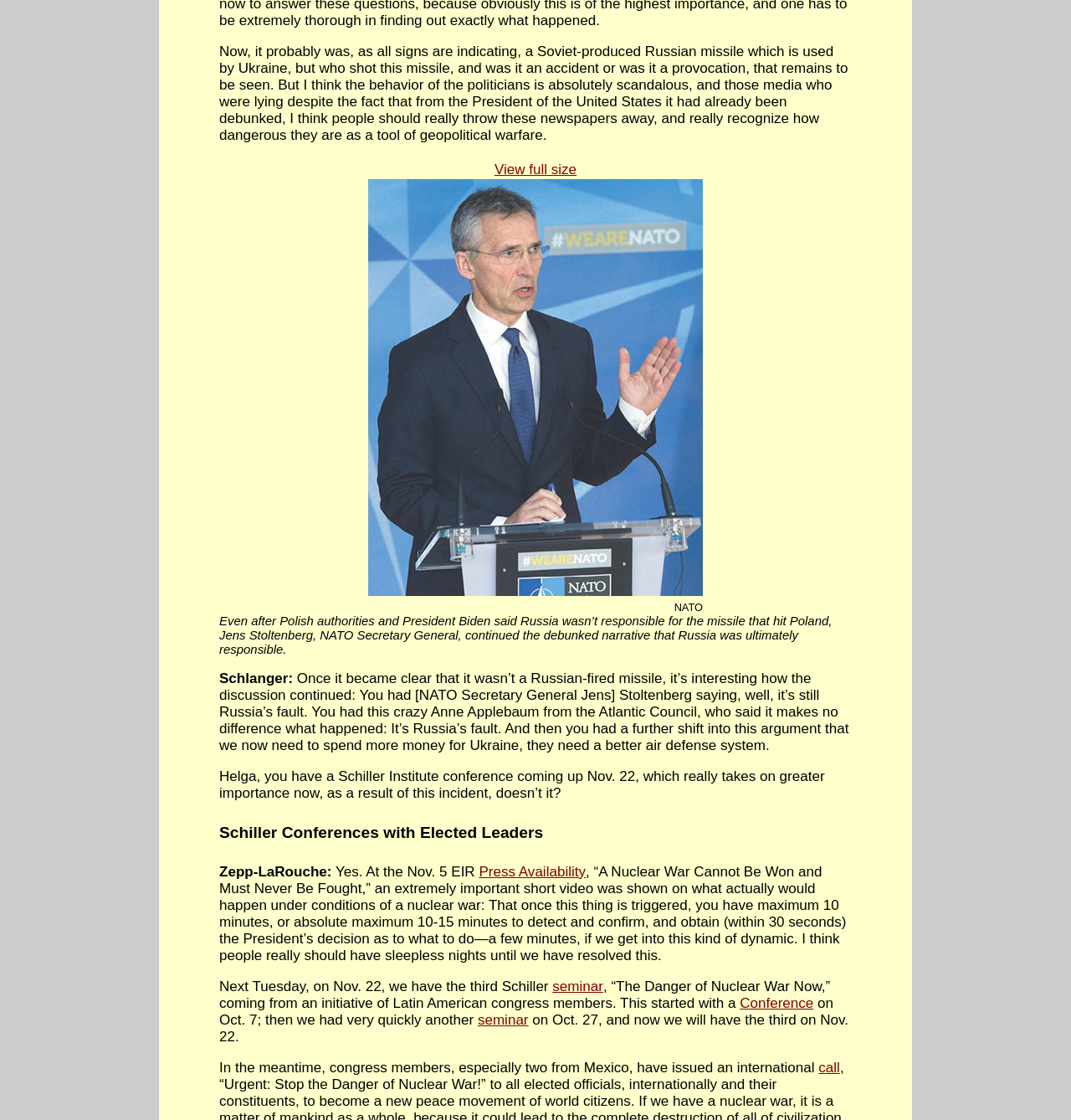Give a one-word or short-phrase answer to the following question: 
What is the topic of the Schiller Institute conference on Nov. 22?

The Danger of Nuclear War Now